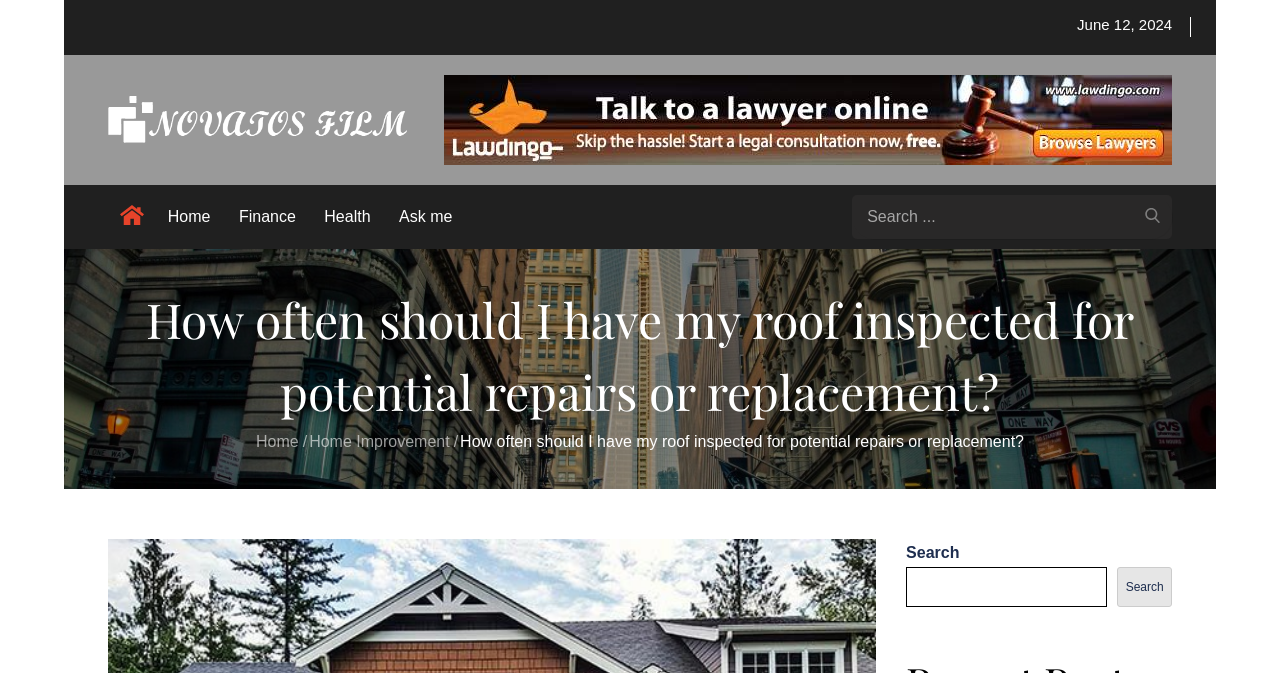Predict the bounding box coordinates of the area that should be clicked to accomplish the following instruction: "Click on the Ask me link". The bounding box coordinates should consist of four float numbers between 0 and 1, i.e., [left, top, right, bottom].

[0.302, 0.275, 0.363, 0.37]